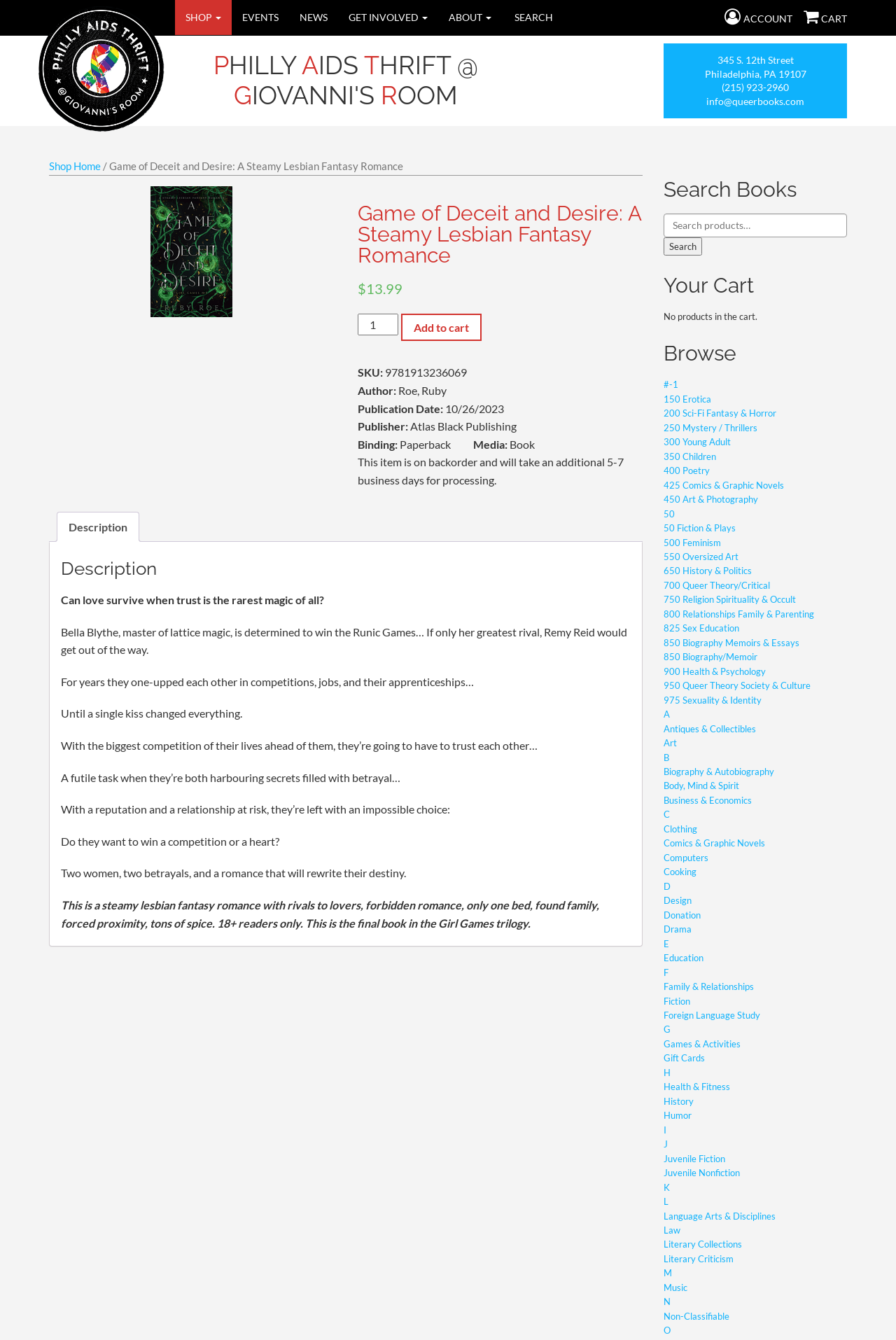Look at the image and answer the question in detail:
What is the publication date of the book?

I determined the answer by examining the static text elements on the webpage, specifically the one with the text 'Publication Date: 10/26/2023' which provides the publication date of the book.